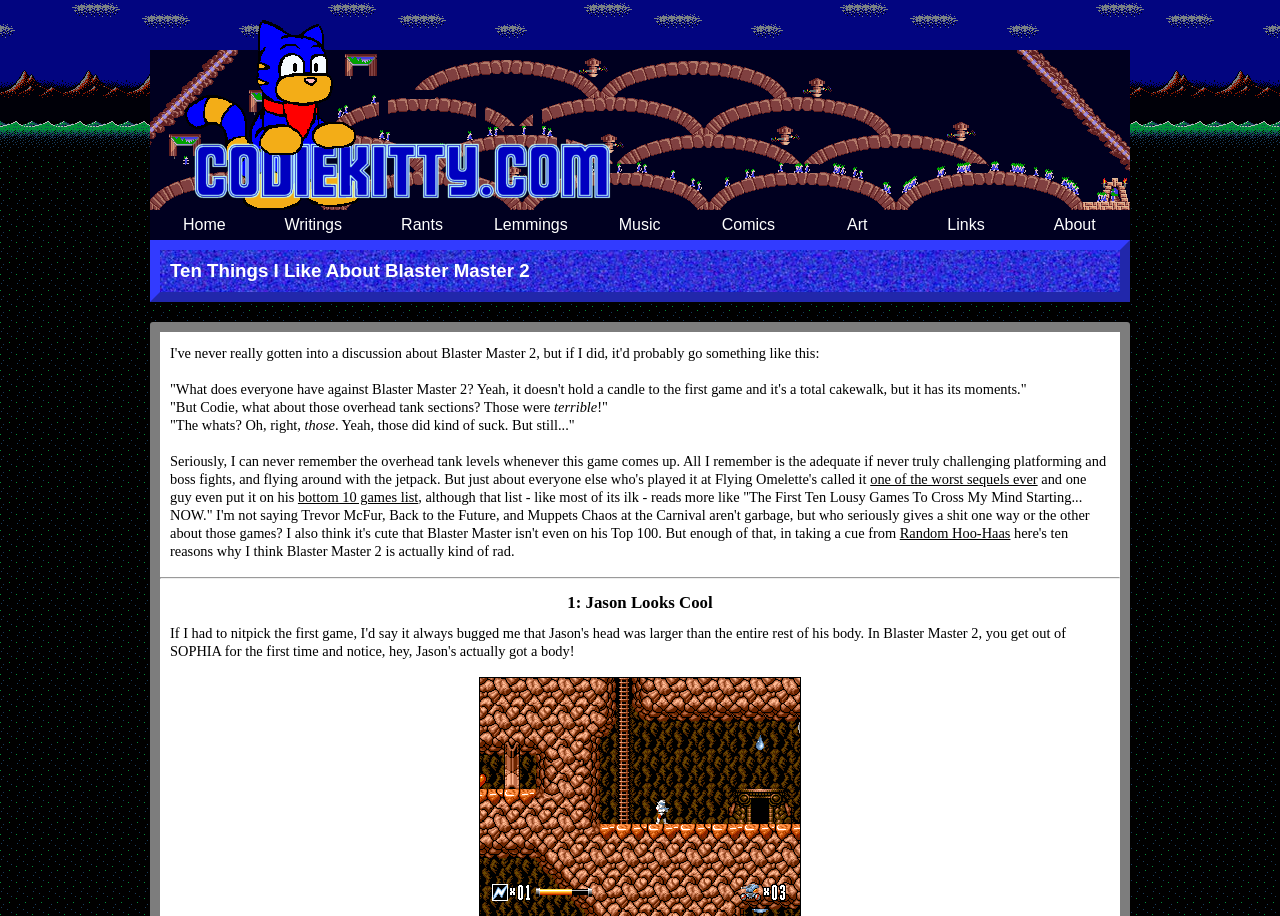Identify the bounding box for the described UI element. Provide the coordinates in (top-left x, top-left y, bottom-right x, bottom-right y) format with values ranging from 0 to 1: Random Hoo-Haas

[0.703, 0.573, 0.789, 0.591]